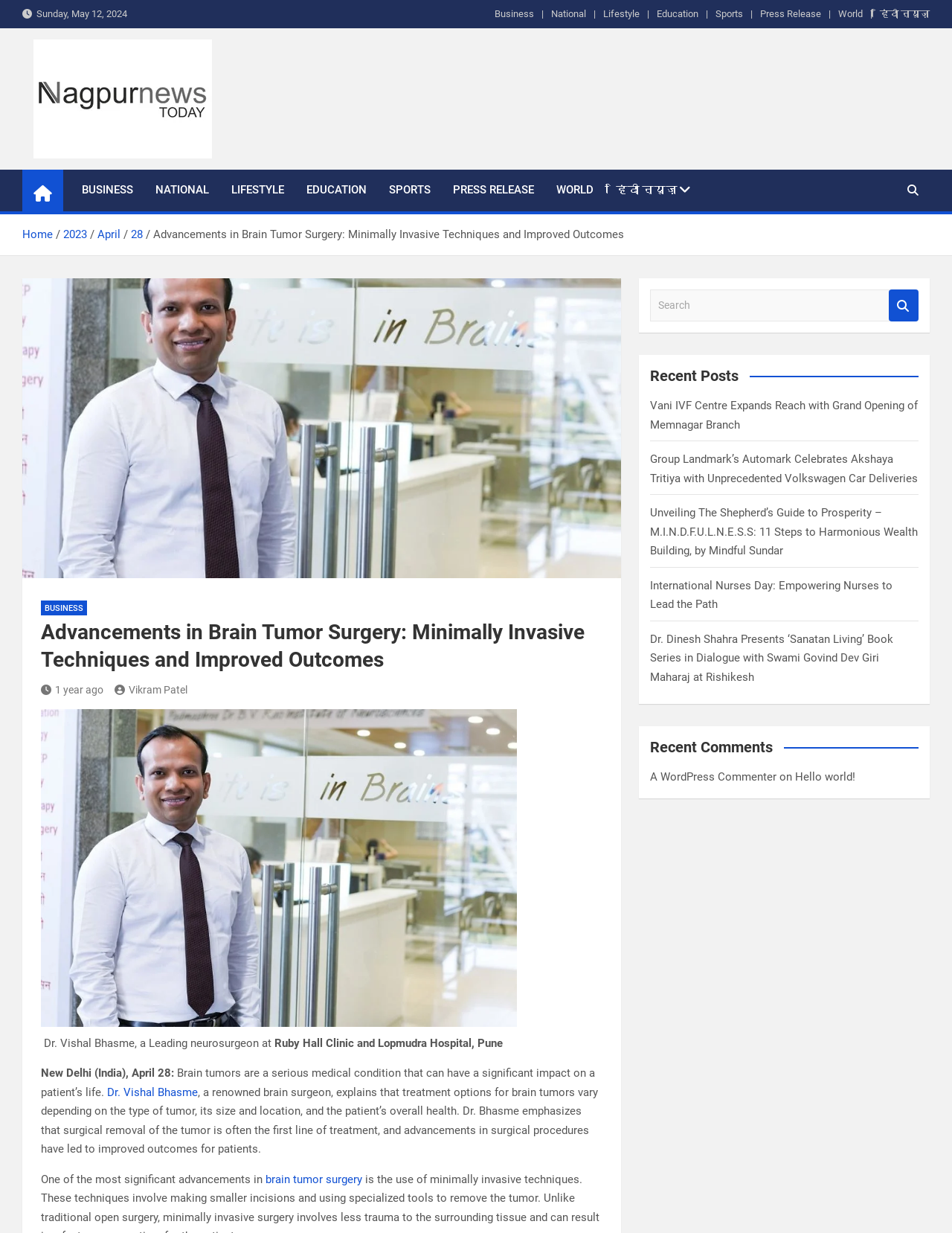Can you find the bounding box coordinates for the element that needs to be clicked to execute this instruction: "Read the 'Advancements in Brain Tumor Surgery' article"? The coordinates should be given as four float numbers between 0 and 1, i.e., [left, top, right, bottom].

[0.161, 0.184, 0.655, 0.195]